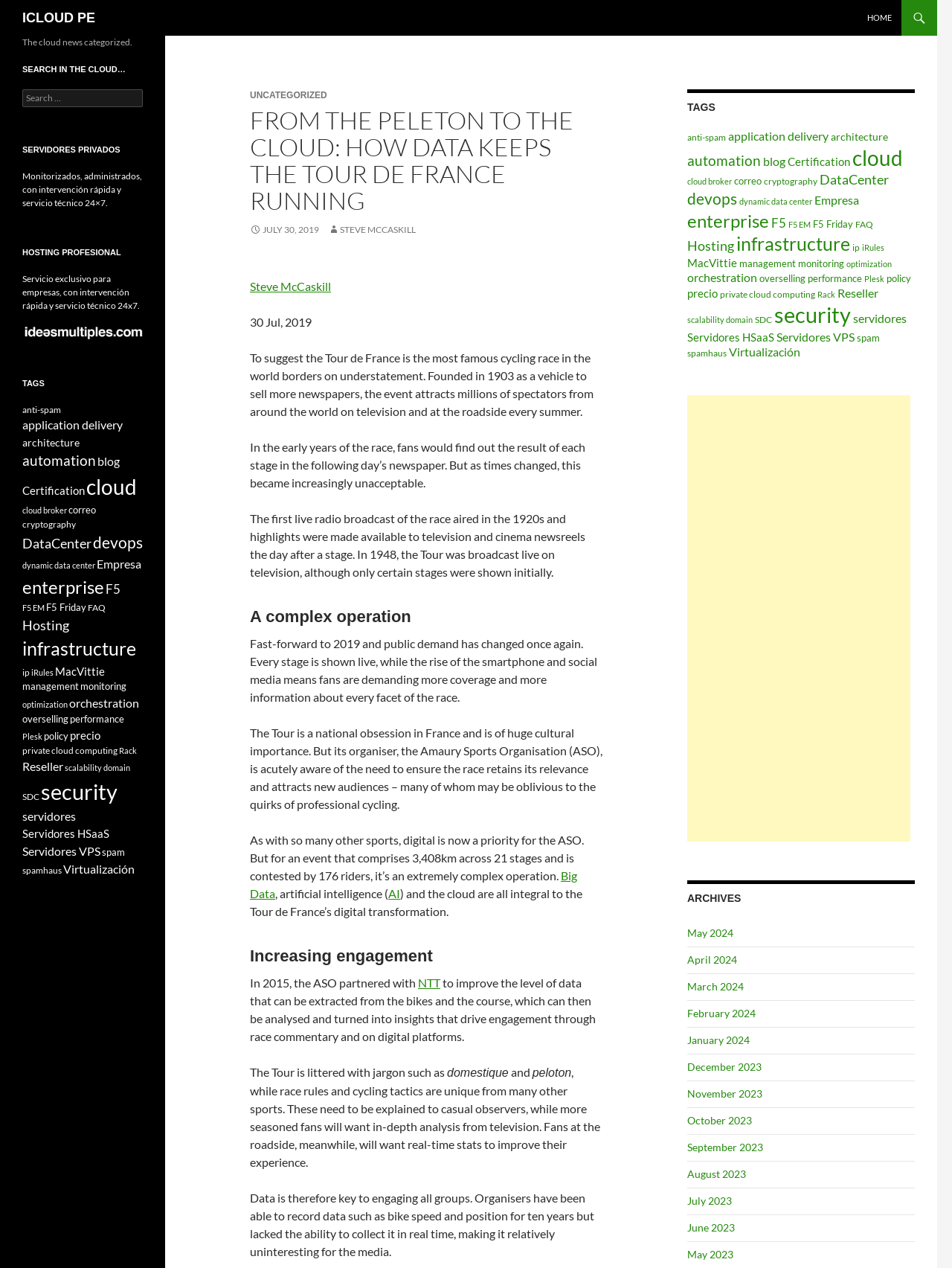Please specify the bounding box coordinates of the element that should be clicked to execute the given instruction: 'Learn more about 'NTT''. Ensure the coordinates are four float numbers between 0 and 1, expressed as [left, top, right, bottom].

[0.439, 0.769, 0.462, 0.781]